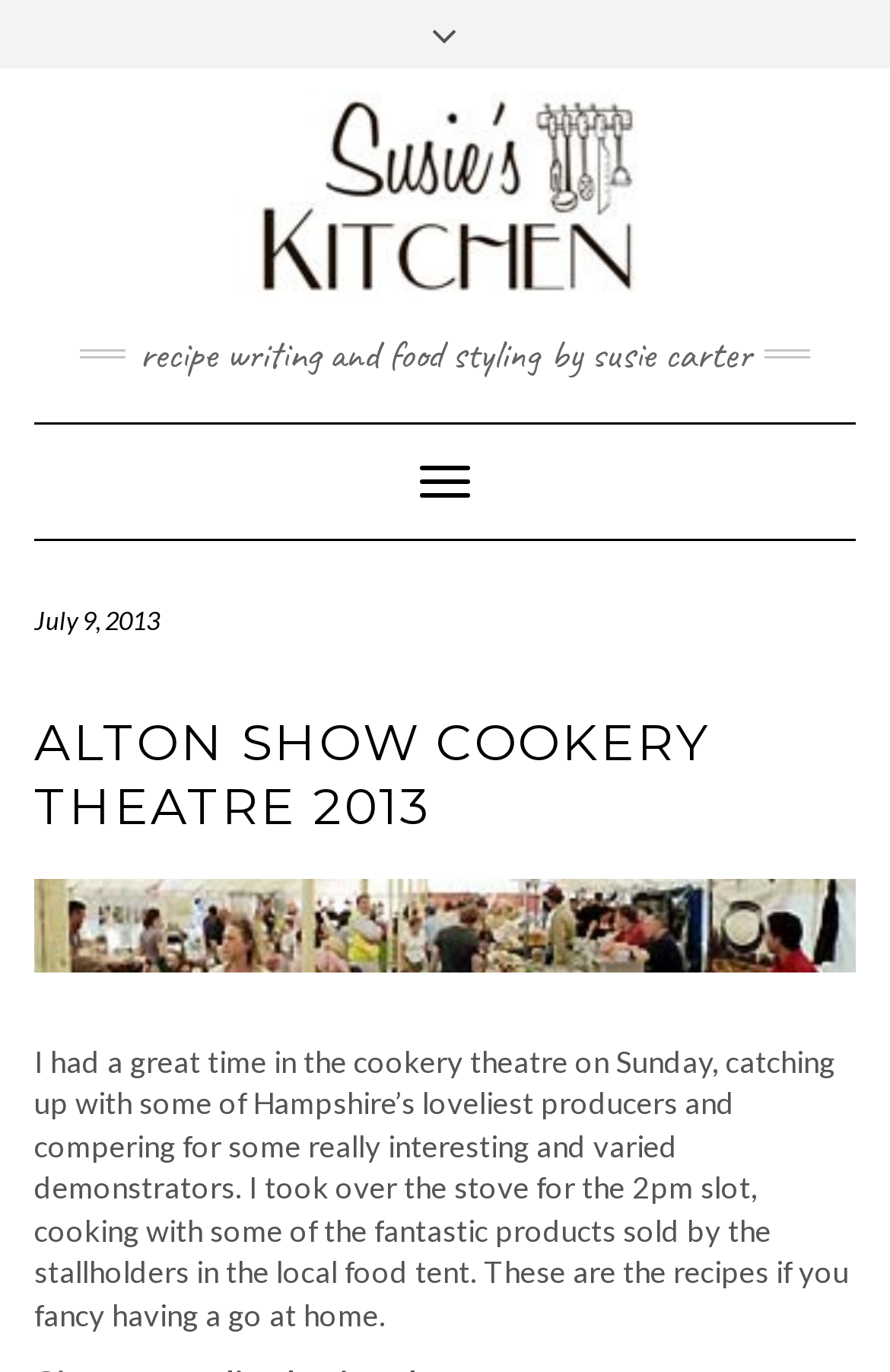Based on the element description: "alt="Susie's Kitchen"", identify the UI element and provide its bounding box coordinates. Use four float numbers between 0 and 1, [left, top, right, bottom].

[0.263, 0.125, 0.737, 0.152]